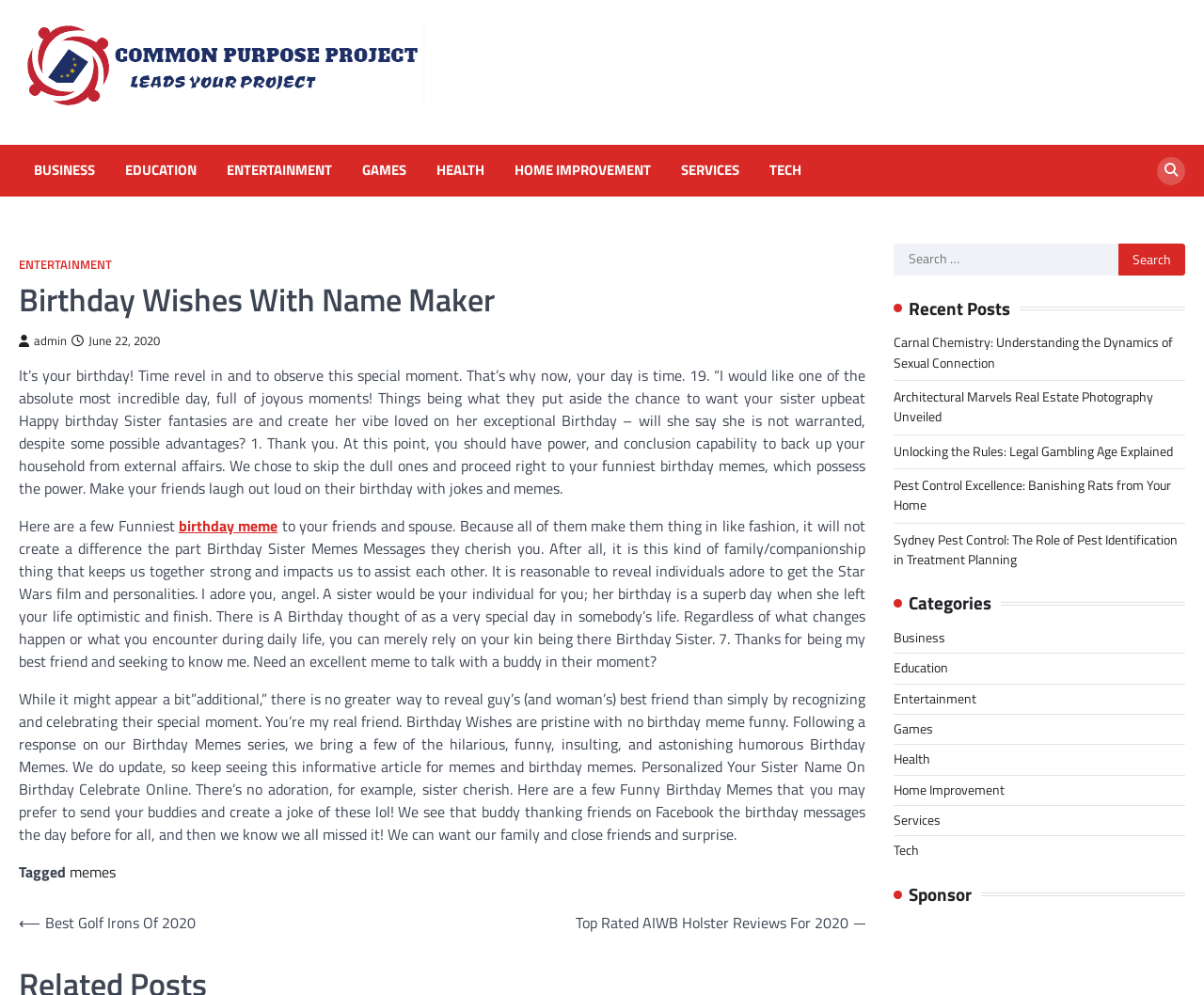What is the navigation link below the article?
Please answer the question as detailed as possible.

The navigation link below the article is located at the bottom of the article section. The text of the link is 'Posts', which suggests that it is a navigation link to other posts on the webpage.